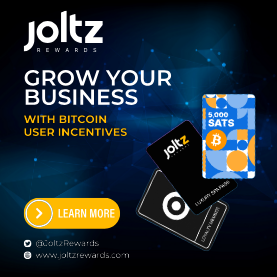What is the color of the 'LEARN MORE' button?
Provide an in-depth answer to the question, covering all aspects.

The 'LEARN MORE' button in the design is bright orange in color, which is a visually appealing and attention-grabbing element that encourages viewers to engage further with the promotion.